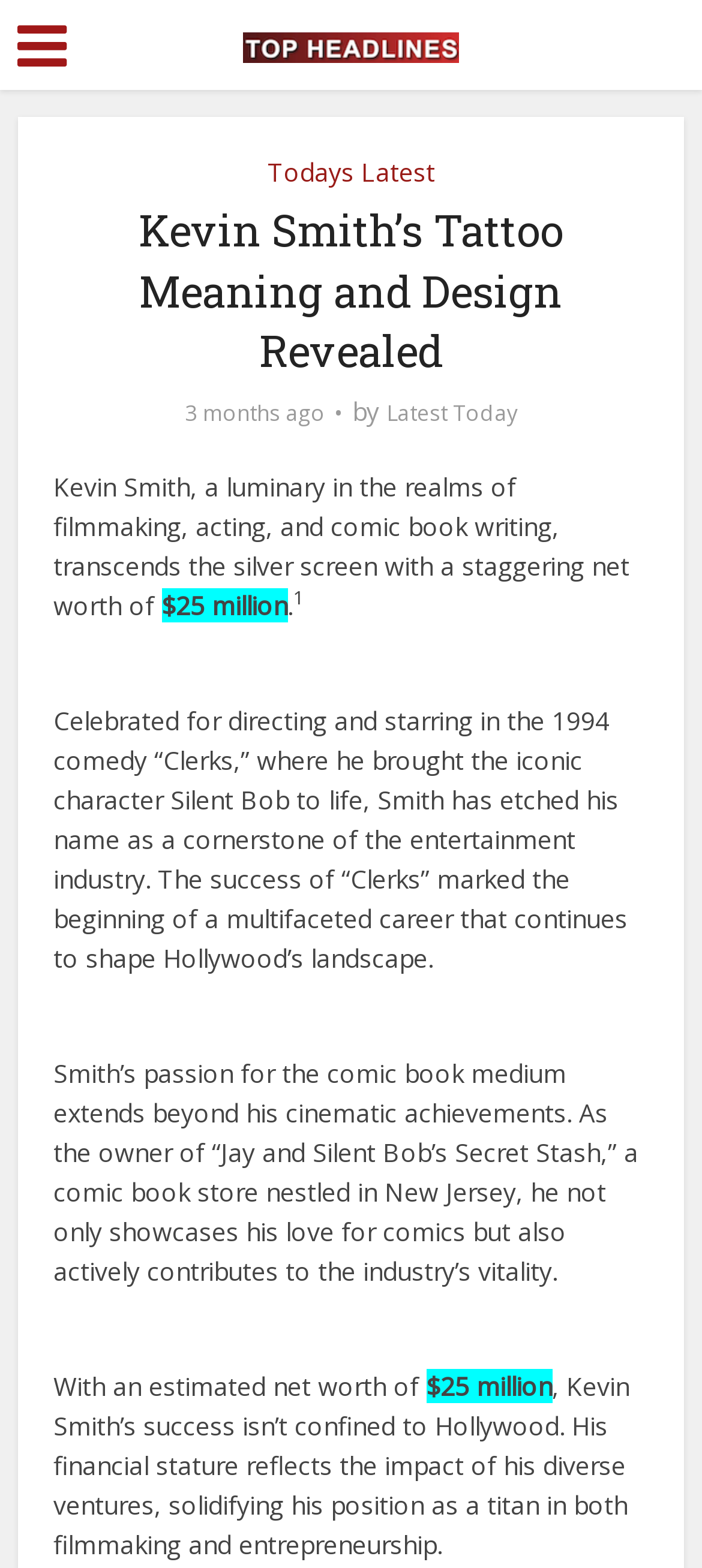How long ago was the article published?
Please respond to the question with a detailed and well-explained answer.

The answer can be found in the text '3 months ago' which is located near the top of the webpage, indicating the time of publication of the article.